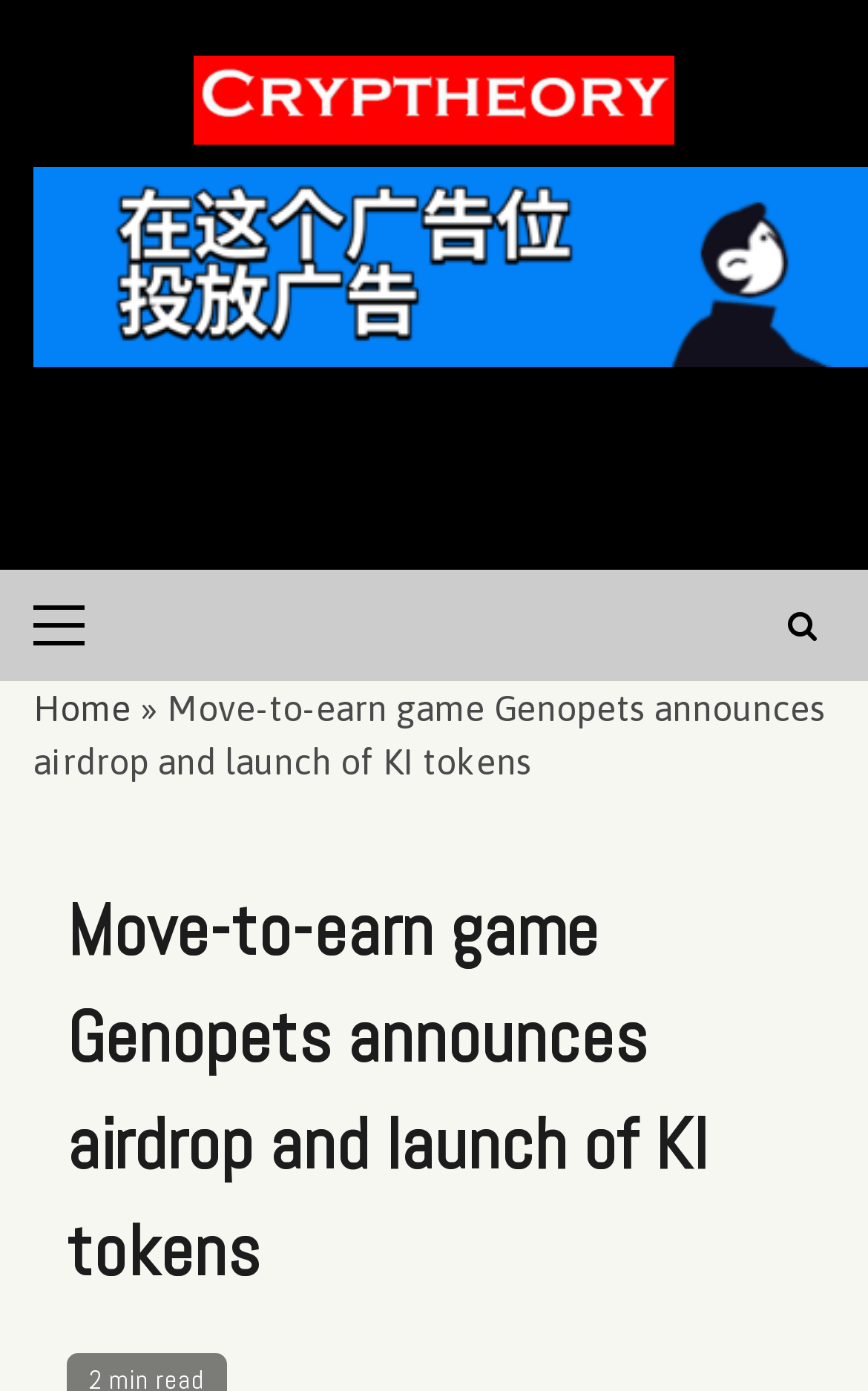How many links are in the breadcrumbs navigation? Please answer the question using a single word or phrase based on the image.

2